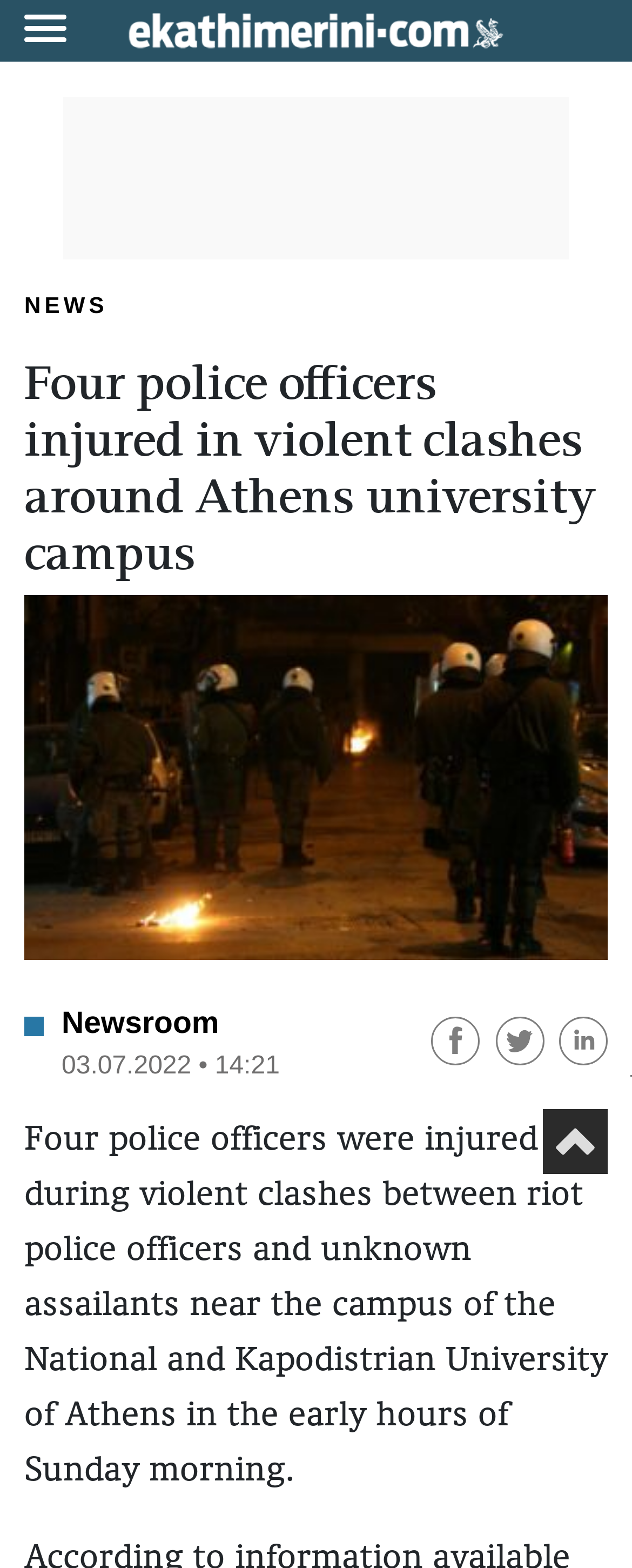What is the category of the news article?
Please provide a detailed answer to the question.

I looked for the link element with the content 'NEWS' and found that it is a category link, which indicates that the news article belongs to the NEWS category.